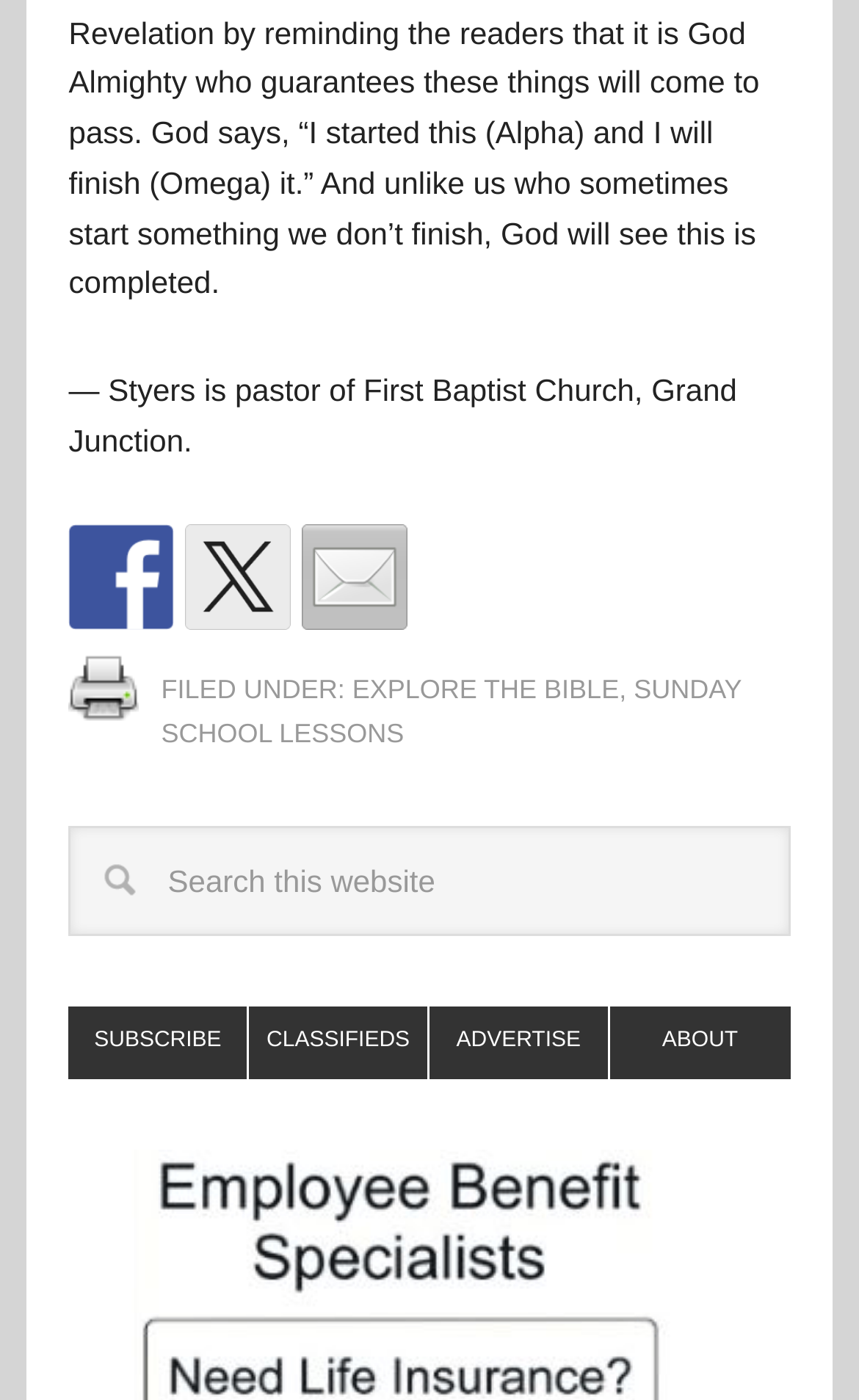Pinpoint the bounding box coordinates of the clickable area necessary to execute the following instruction: "Subscribe to the newsletter". The coordinates should be given as four float numbers between 0 and 1, namely [left, top, right, bottom].

[0.08, 0.72, 0.29, 0.77]